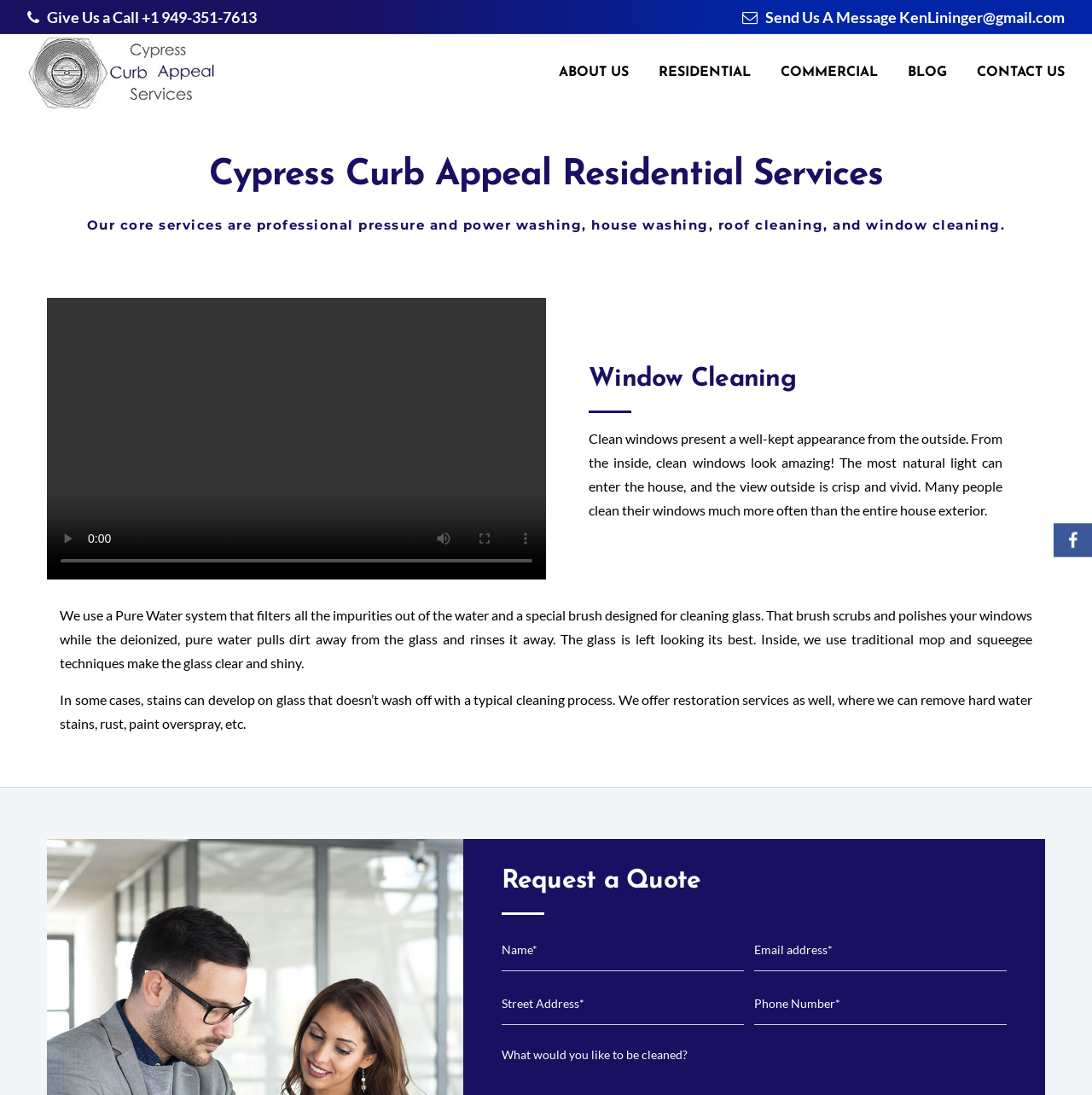Identify the bounding box coordinates for the UI element described by the following text: "KenLininger@gmail.com". Provide the coordinates as four float numbers between 0 and 1, in the format [left, top, right, bottom].

[0.823, 0.007, 0.975, 0.024]